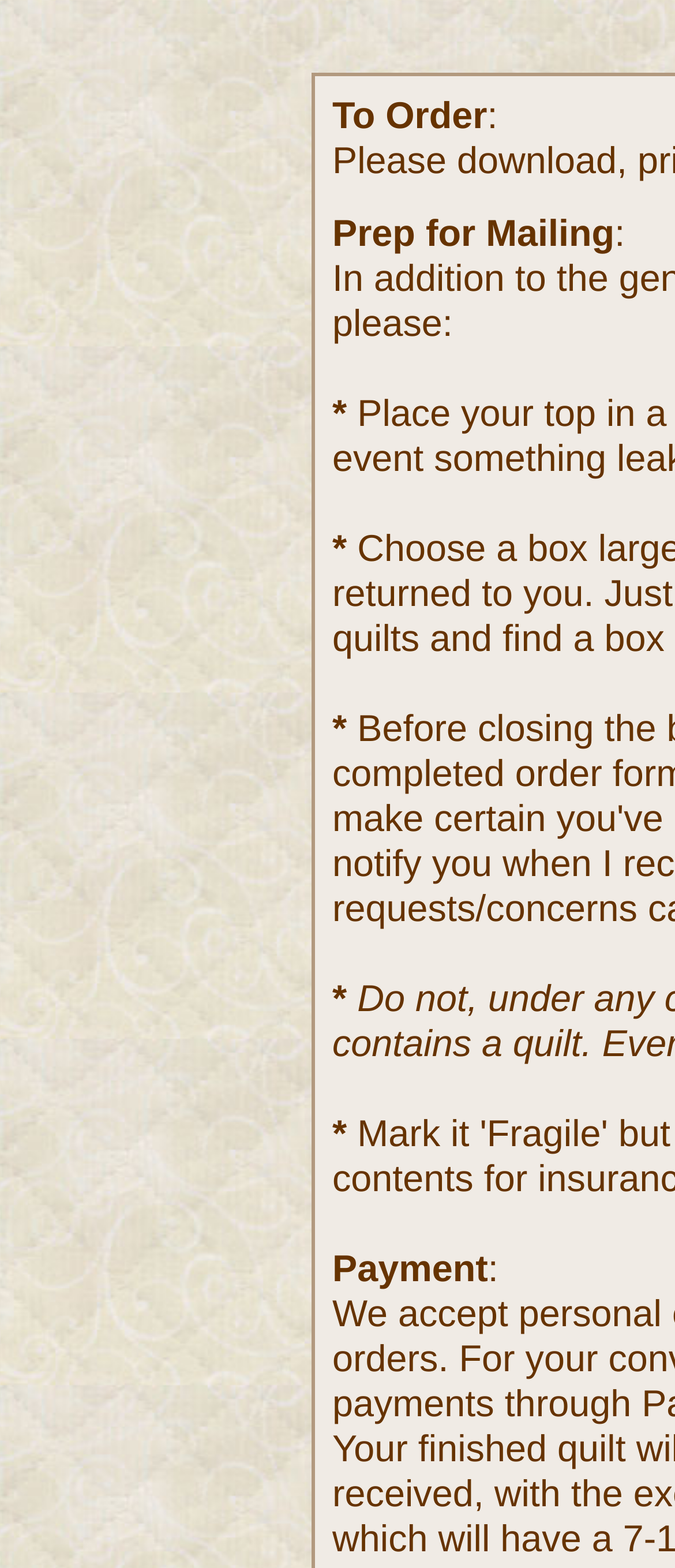Create a detailed narrative of the webpage’s visual and textual elements.

The webpage is titled "CQ 2" and has a prominent focus on payment information. At the top-left corner, there is a small, non-descriptive text element containing a single whitespace character. Below this, there are four asterisk symbols aligned vertically, taking up a small column on the left side of the page. 

On the right side of the asterisk column, there is a section dedicated to payment details. The text "Payment" is displayed prominently, followed by a colon. This suggests that the webpage is likely displaying payment-related information, such as an invoice or a payment receipt.